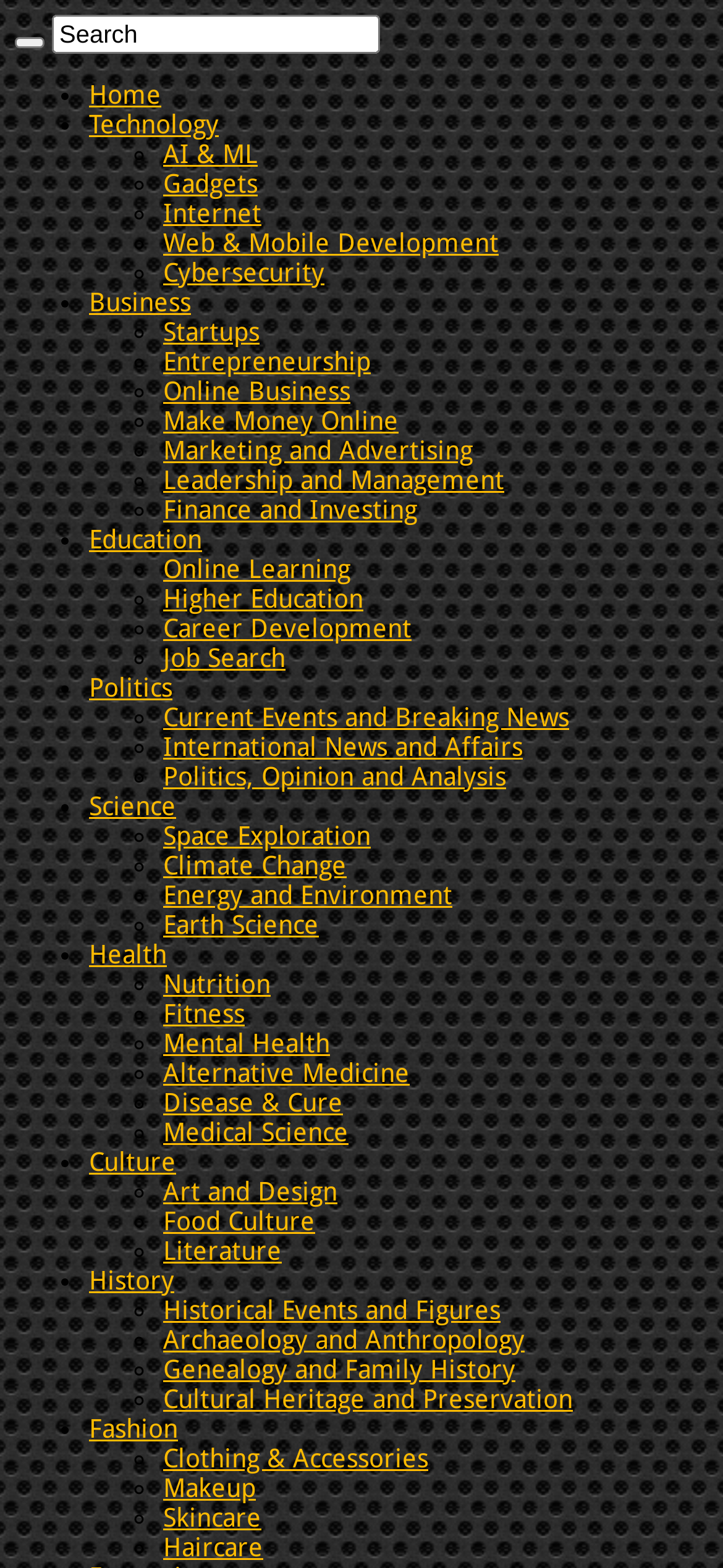What is the first category listed?
Look at the image and answer with only one word or phrase.

Home